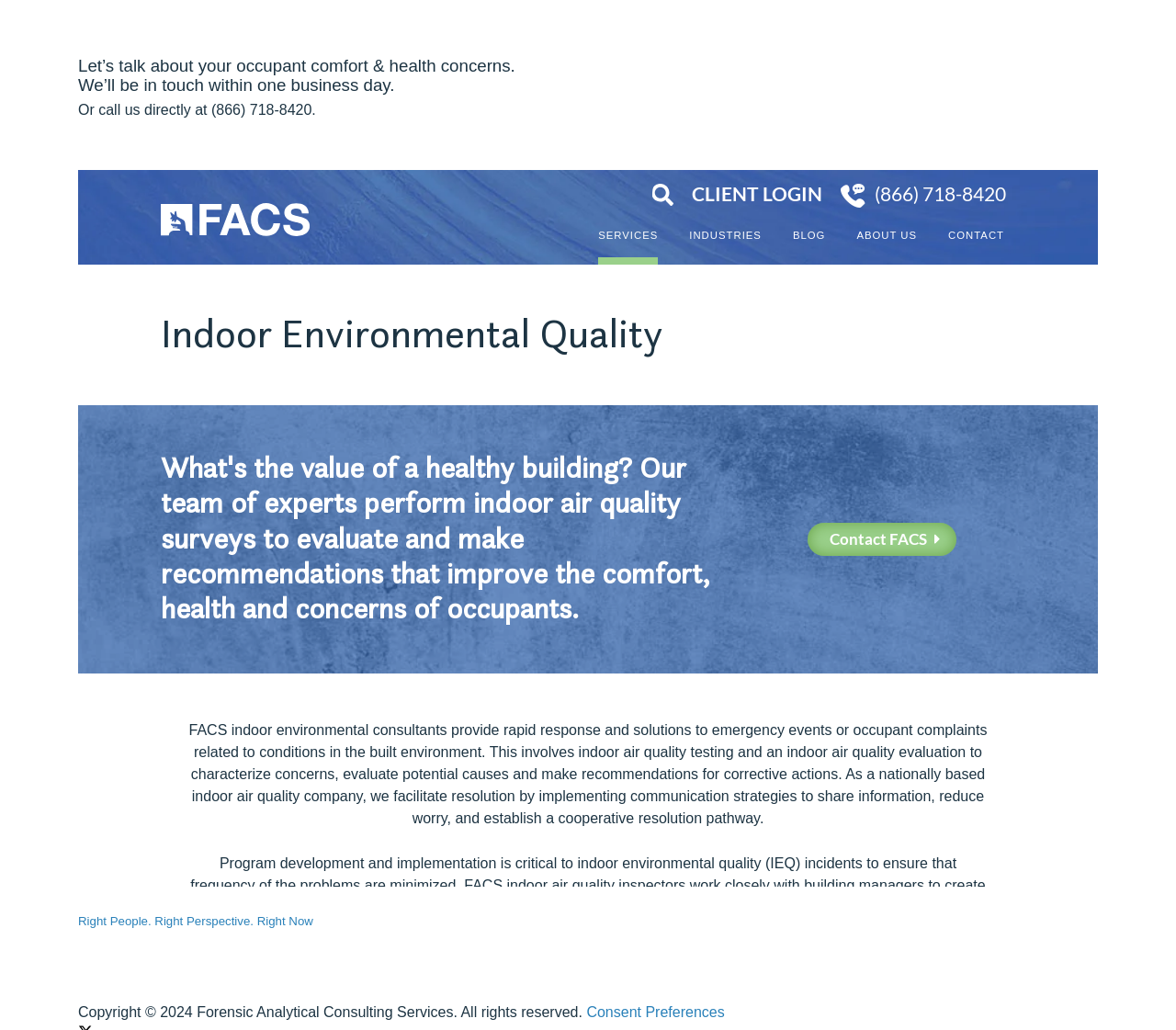Identify the bounding box coordinates of the element to click to follow this instruction: 'Click the 'Consent Preferences' link'. Ensure the coordinates are four float values between 0 and 1, provided as [left, top, right, bottom].

[0.499, 0.96, 0.616, 0.975]